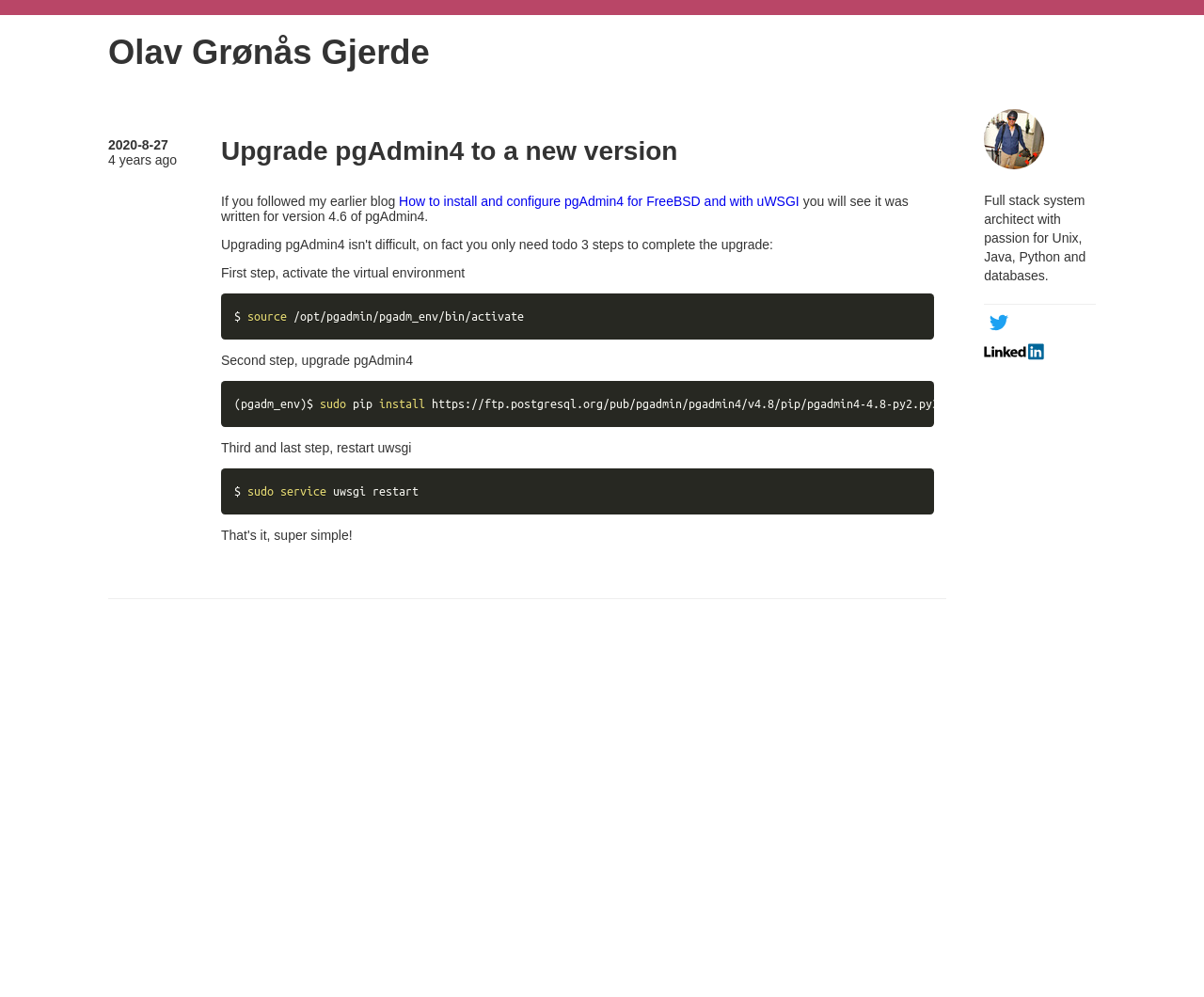What is the first step in upgrading pgAdmin4?
Provide a concise answer using a single word or phrase based on the image.

Activate virtual environment